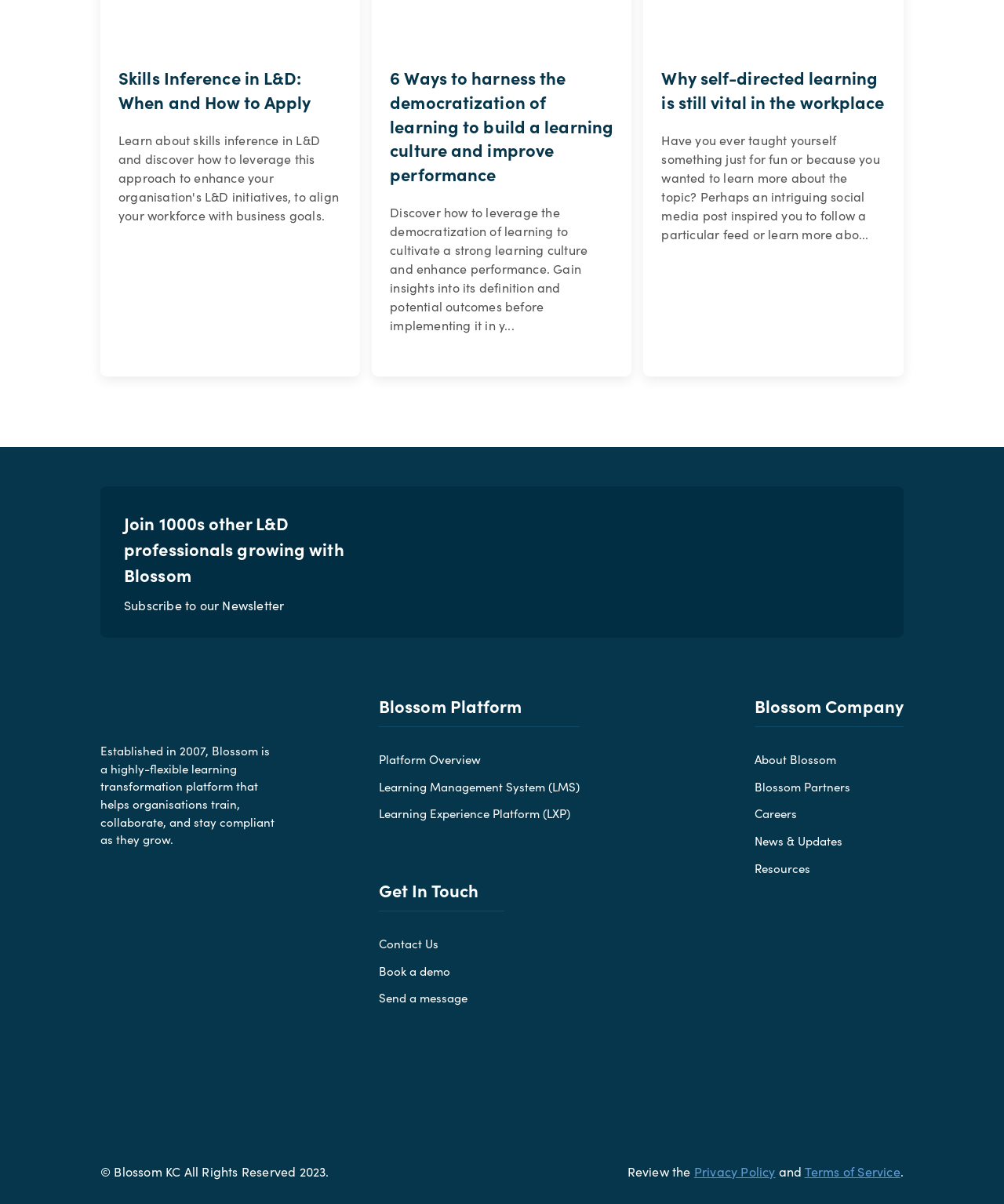What is the purpose of the Blossom platform?
Based on the image, answer the question with as much detail as possible.

According to the StaticText element 'Established in 2007, Blossom is a highly-flexible learning transformation platform that helps organisations train, collaborate, and stay compliant as they grow.', the purpose of the Blossom platform is to help organisations train, collaborate, and stay compliant.